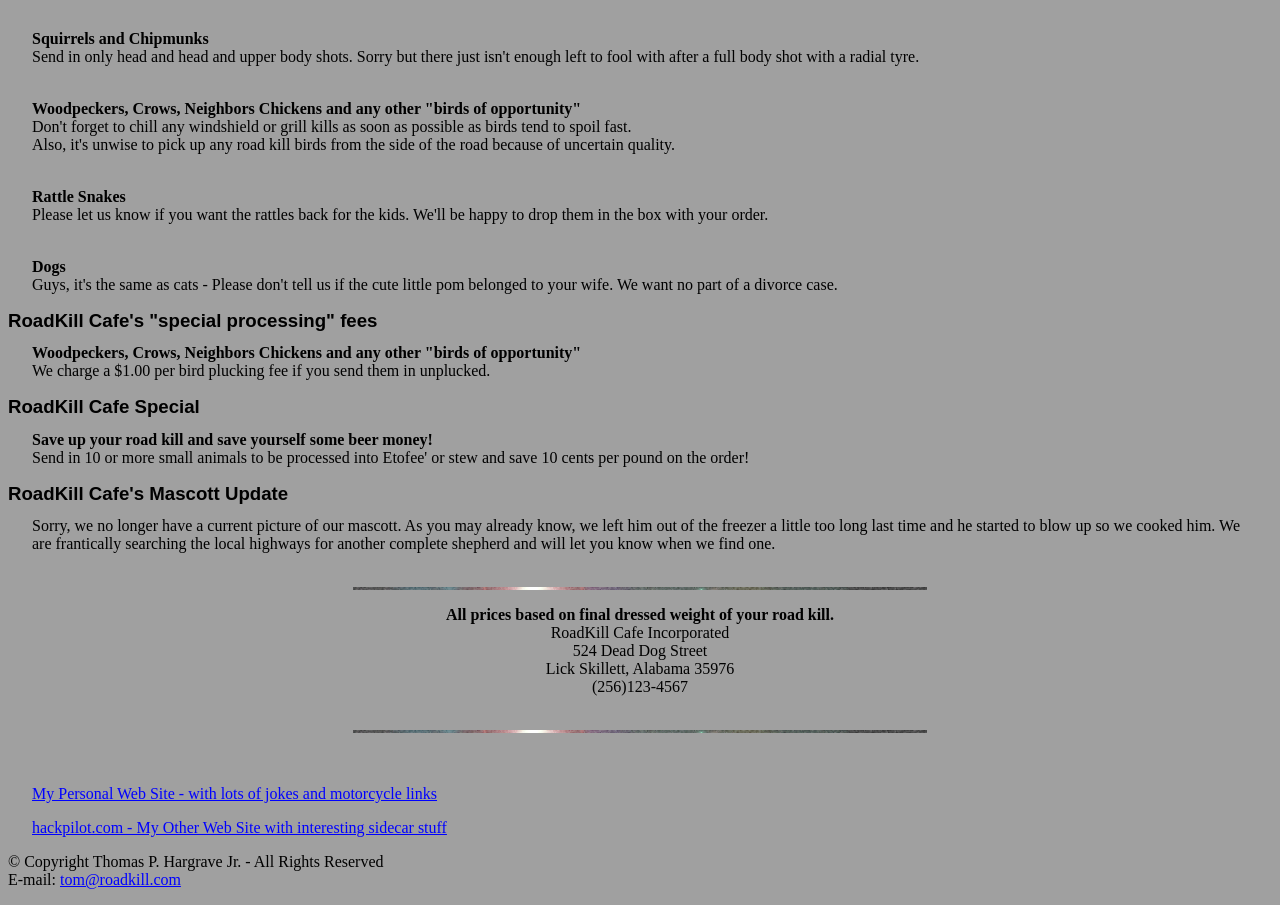Please answer the following question using a single word or phrase: 
What is the address of the cafe?

524 Dead Dog Street, Lick Skillett, Alabama 35976